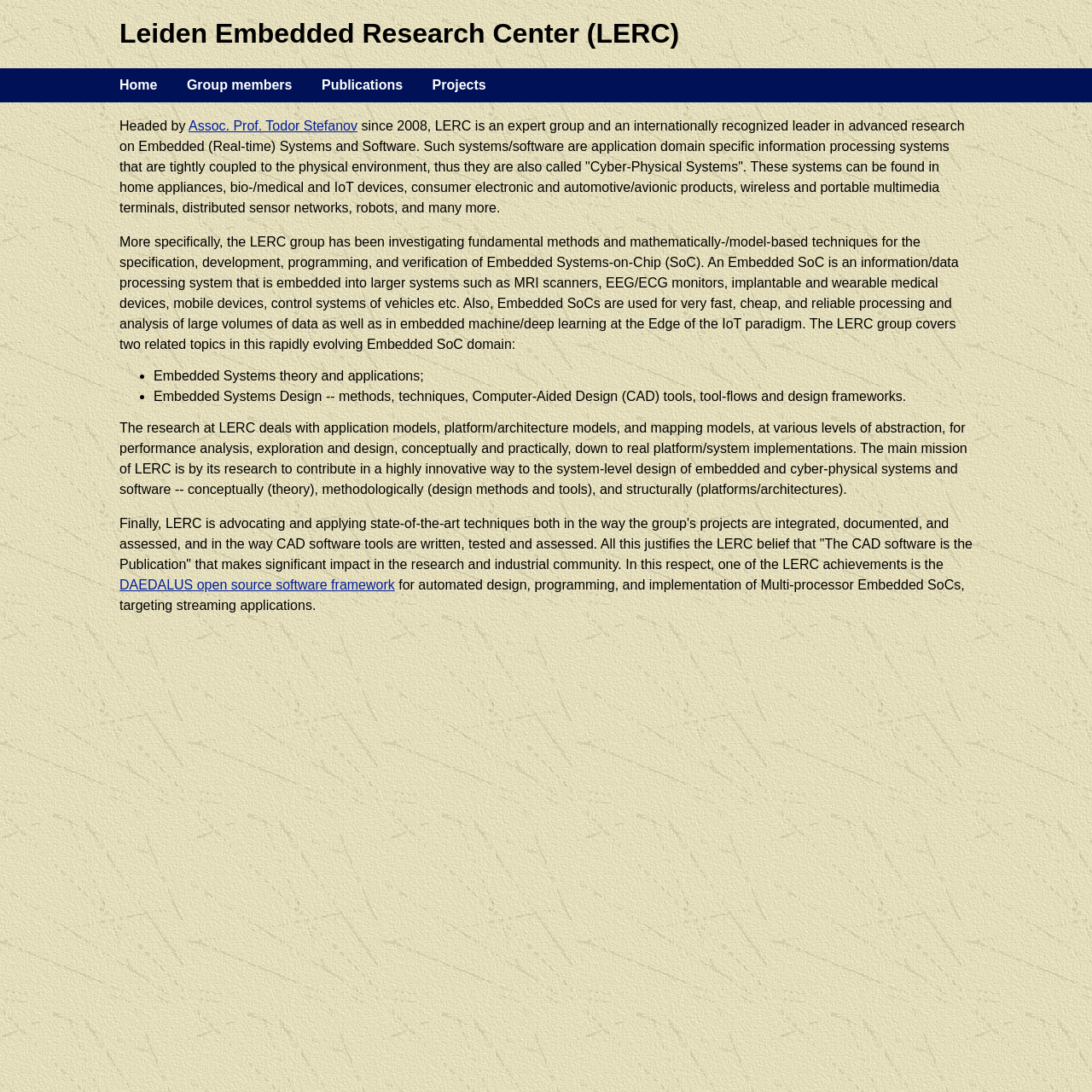Please determine the main heading text of this webpage.

Leiden Embedded Research Center (LERC)